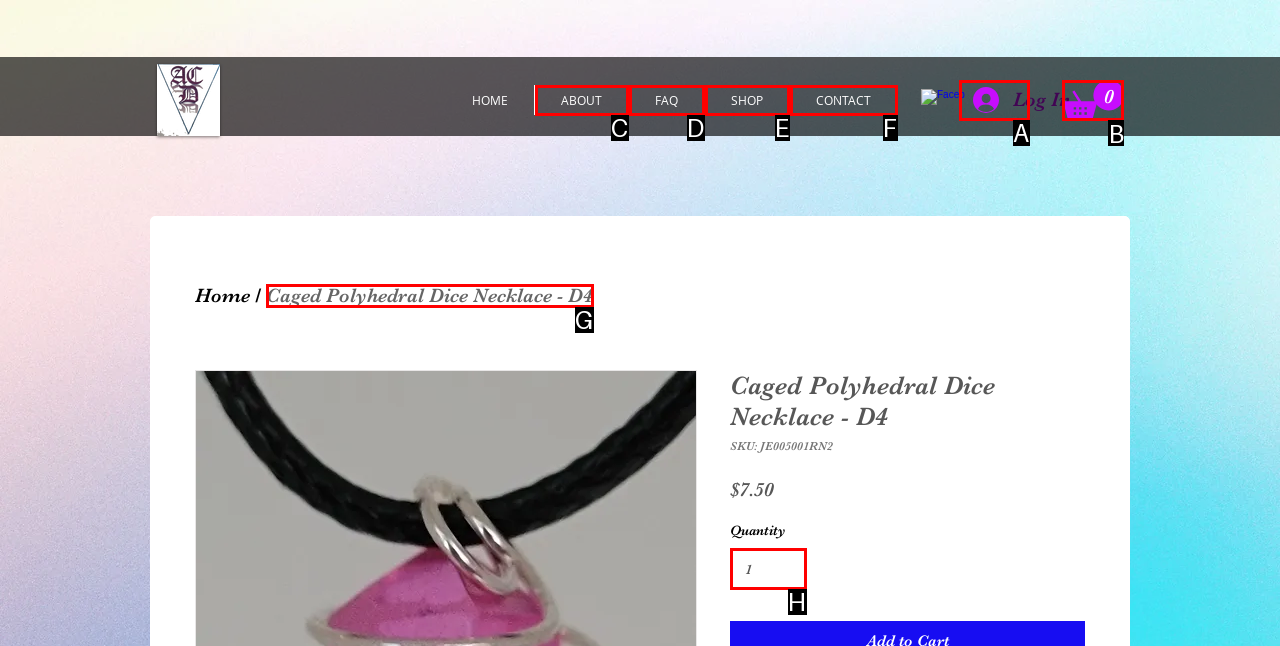Which option should you click on to fulfill this task: Go to the shopping cart? Answer with the letter of the correct choice.

B